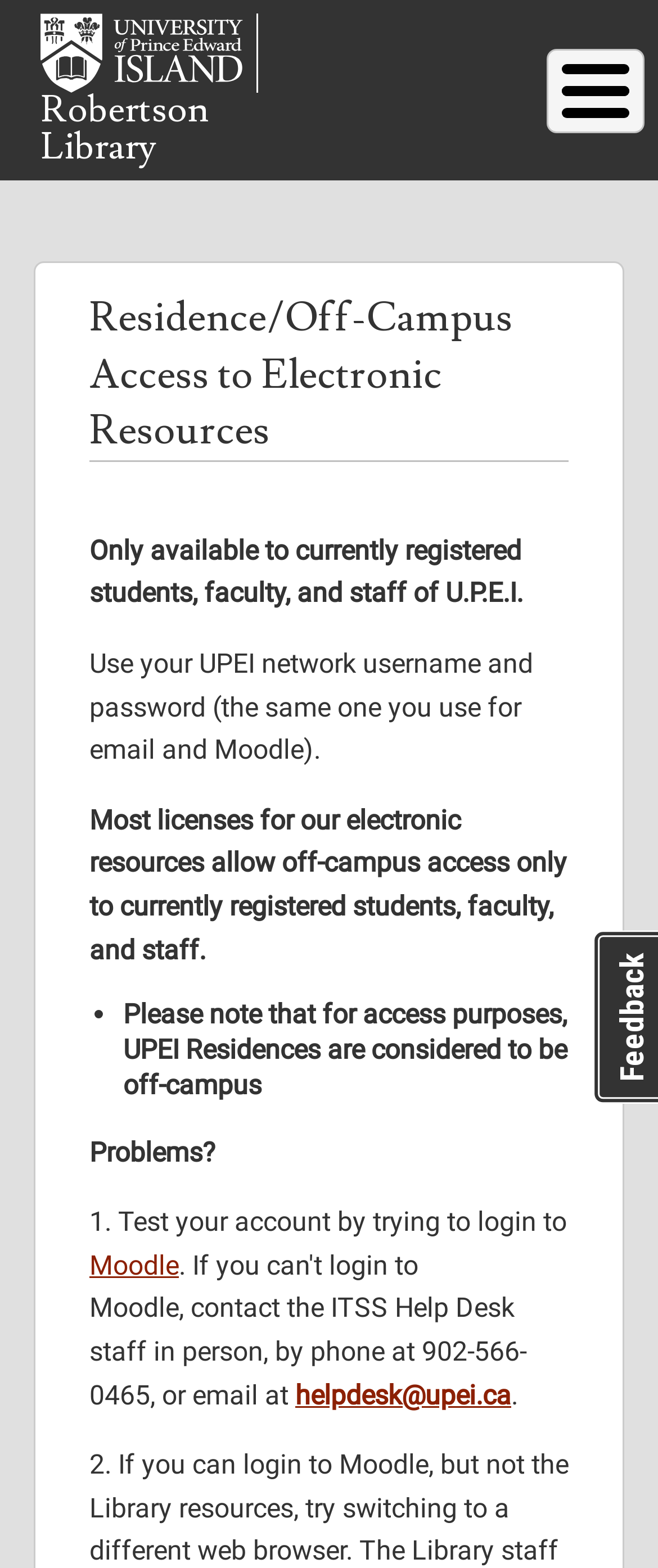What is the username and password required for access?
Based on the screenshot, give a detailed explanation to answer the question.

The webpage states that I need to use my UPEI network username and password, which is the same one I use for email and Moodle, to access electronic resources.